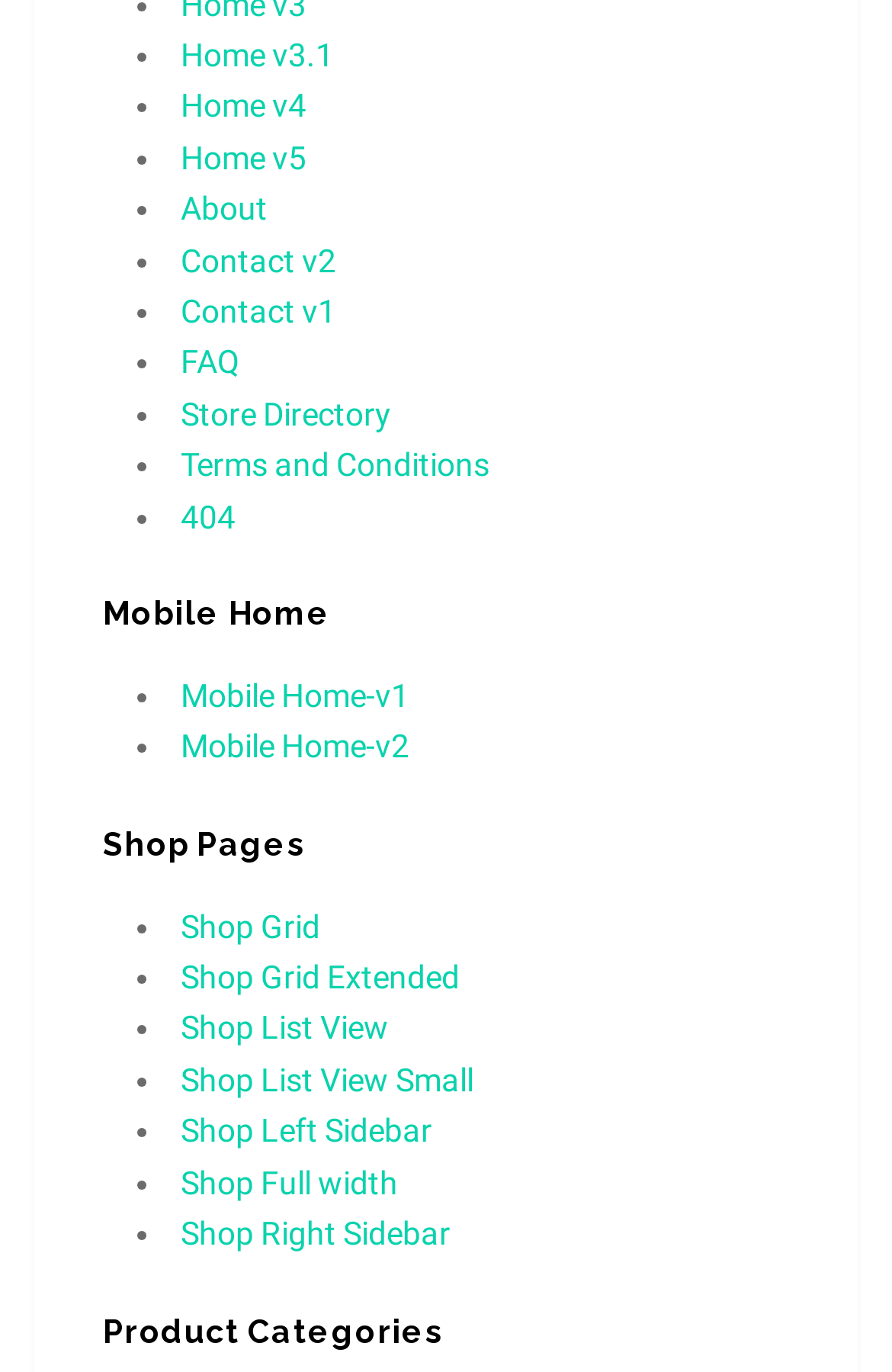Answer the following query with a single word or phrase:
What is the last link on the webpage?

Shop Right Sidebar